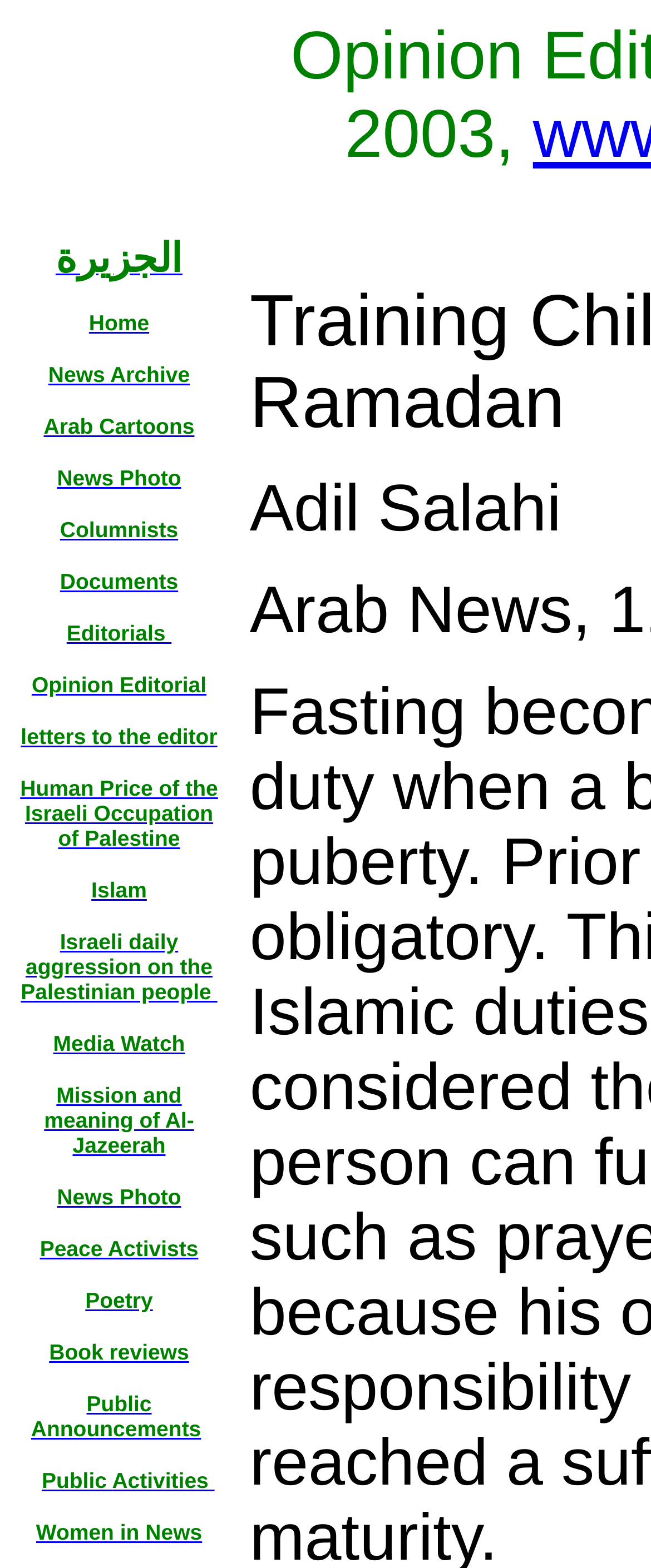Find and provide the bounding box coordinates for the UI element described with: "Women in News".

[0.055, 0.968, 0.31, 0.986]